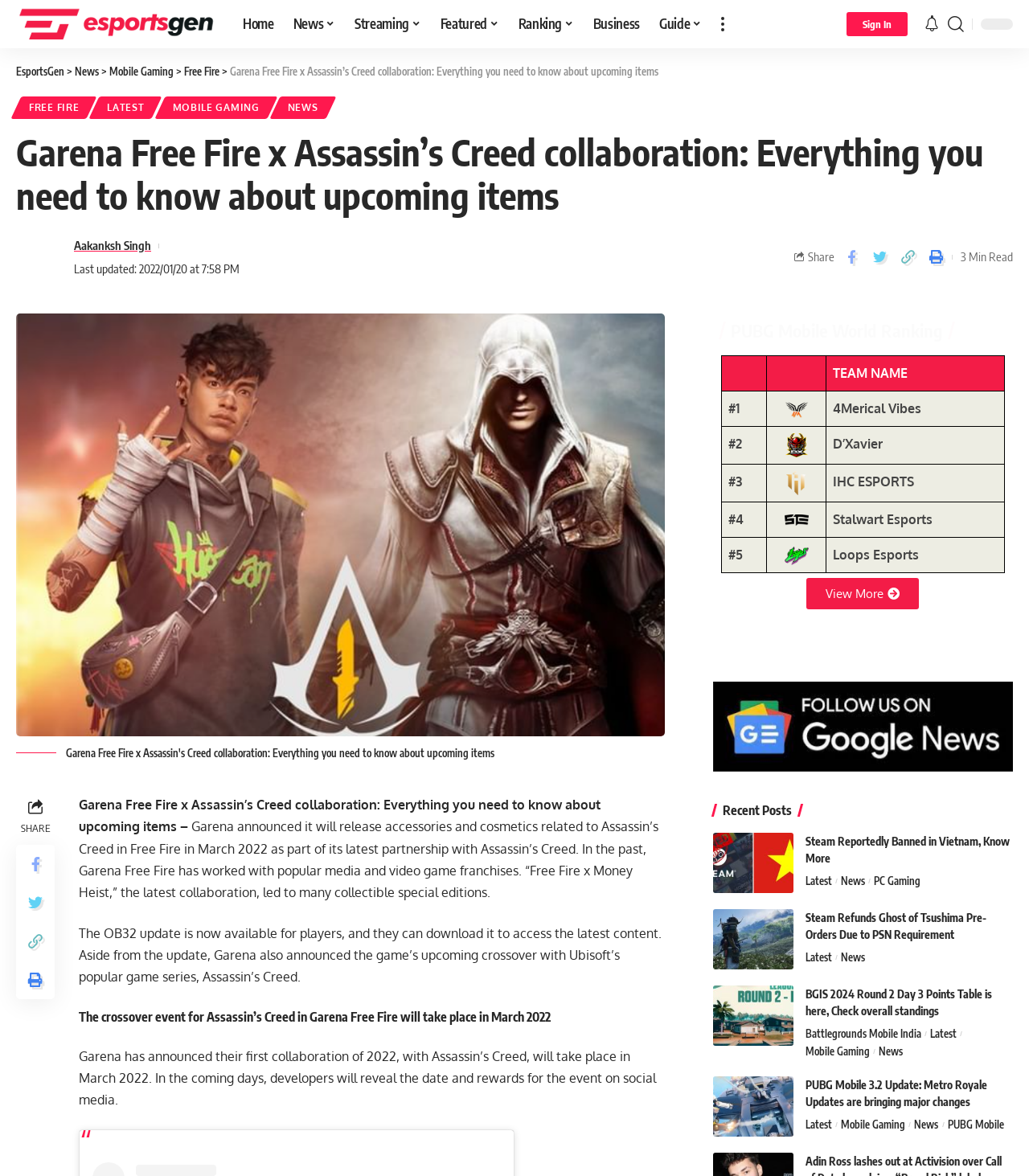What is the date of the last update of the article?
Refer to the image and respond with a one-word or short-phrase answer.

2022/01/20 at 7:58 PM